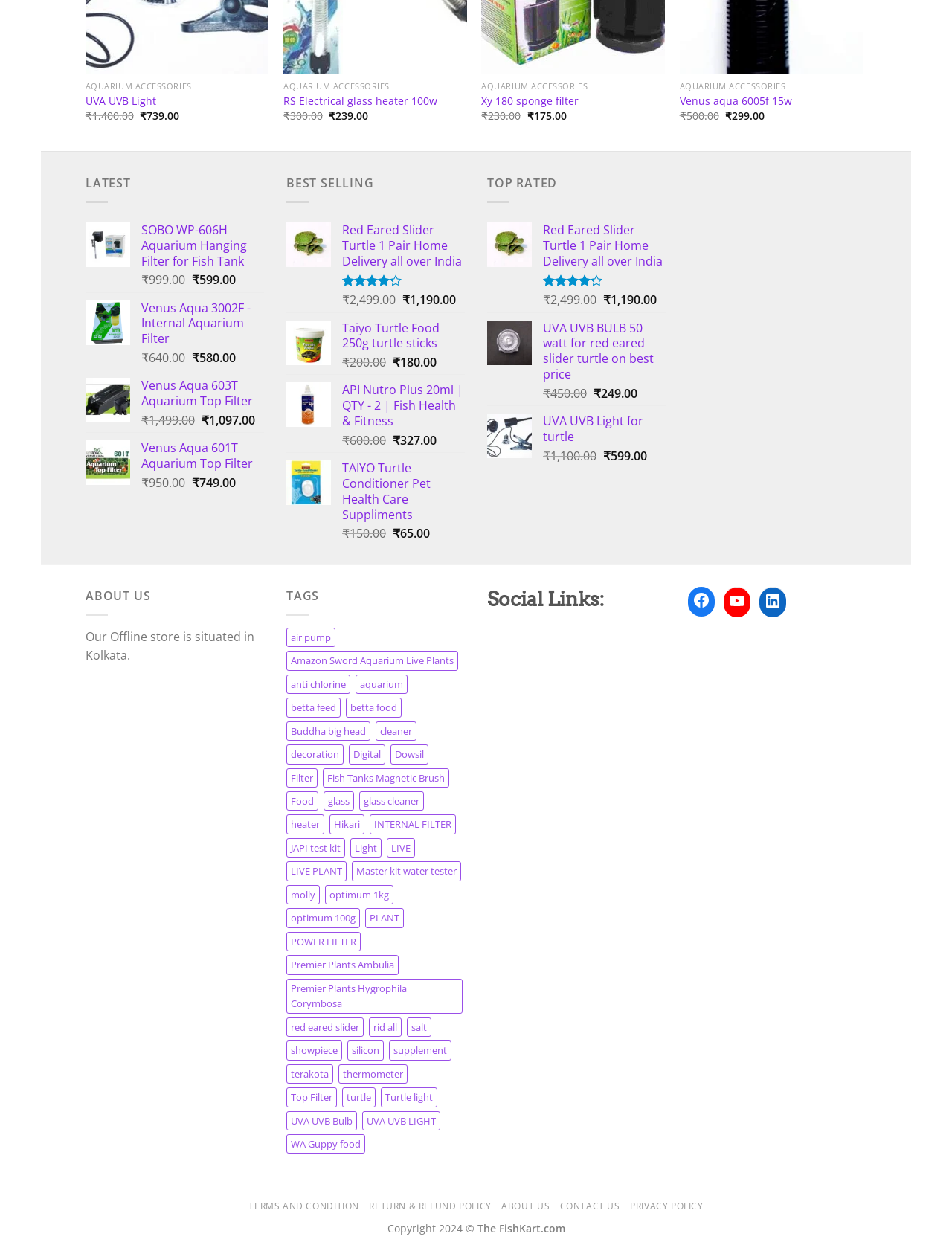Please provide the bounding box coordinates for the element that needs to be clicked to perform the following instruction: "Check original price of SOBO Wp 606H Aquarium Filter". The coordinates should be given as four float numbers between 0 and 1, i.e., [left, top, right, bottom].

[0.201, 0.217, 0.25, 0.268]